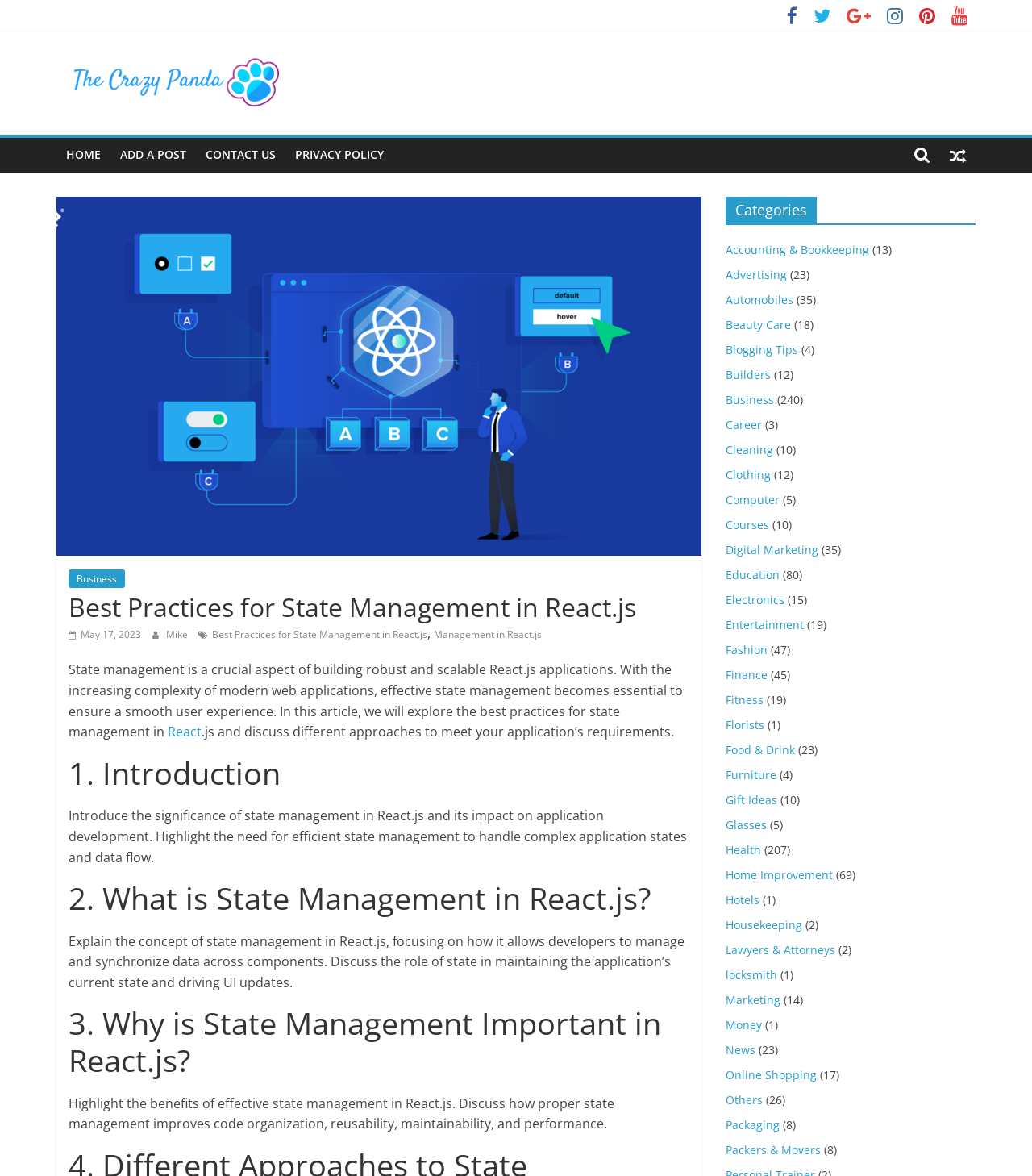Provide the bounding box coordinates of the section that needs to be clicked to accomplish the following instruction: "Click on the ADD A POST link."

[0.107, 0.118, 0.19, 0.147]